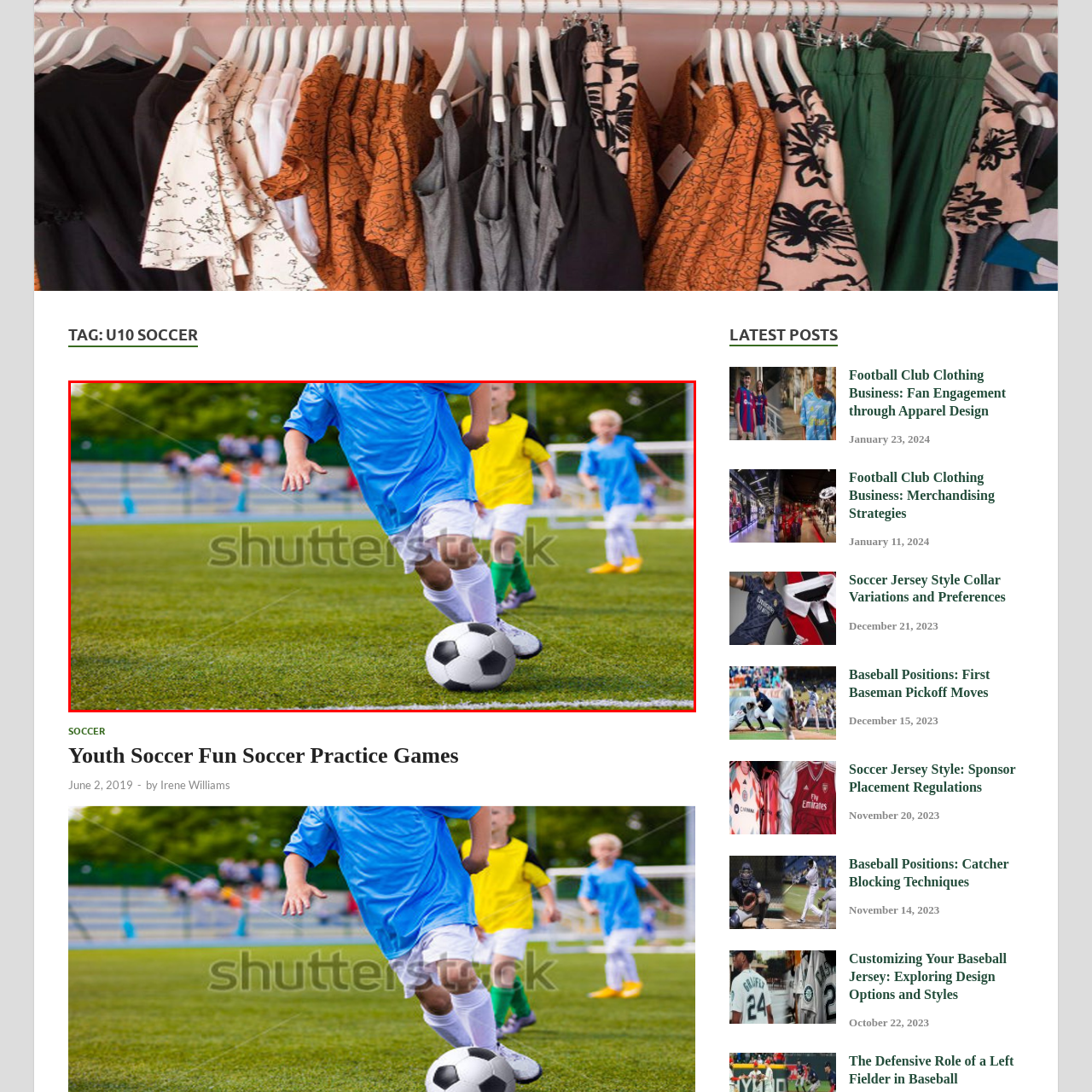Articulate a detailed description of the image inside the red frame.

In this vibrant image of a youth soccer scene, a young player in a blue jersey is seen skillfully kicking a classic black and white soccer ball across a well-maintained green turf field. The child is in mid-stride, showcasing the motion and energy typical of an engaging soccer practice. In the background, other children can be seen, one wearing a yellow jersey, indicating a playful and competitive atmosphere among young athletes. The setting is lively, with blurred figures of spectators hinting at a supportive community, emphasizing the fun and excitement of youth soccer practice.